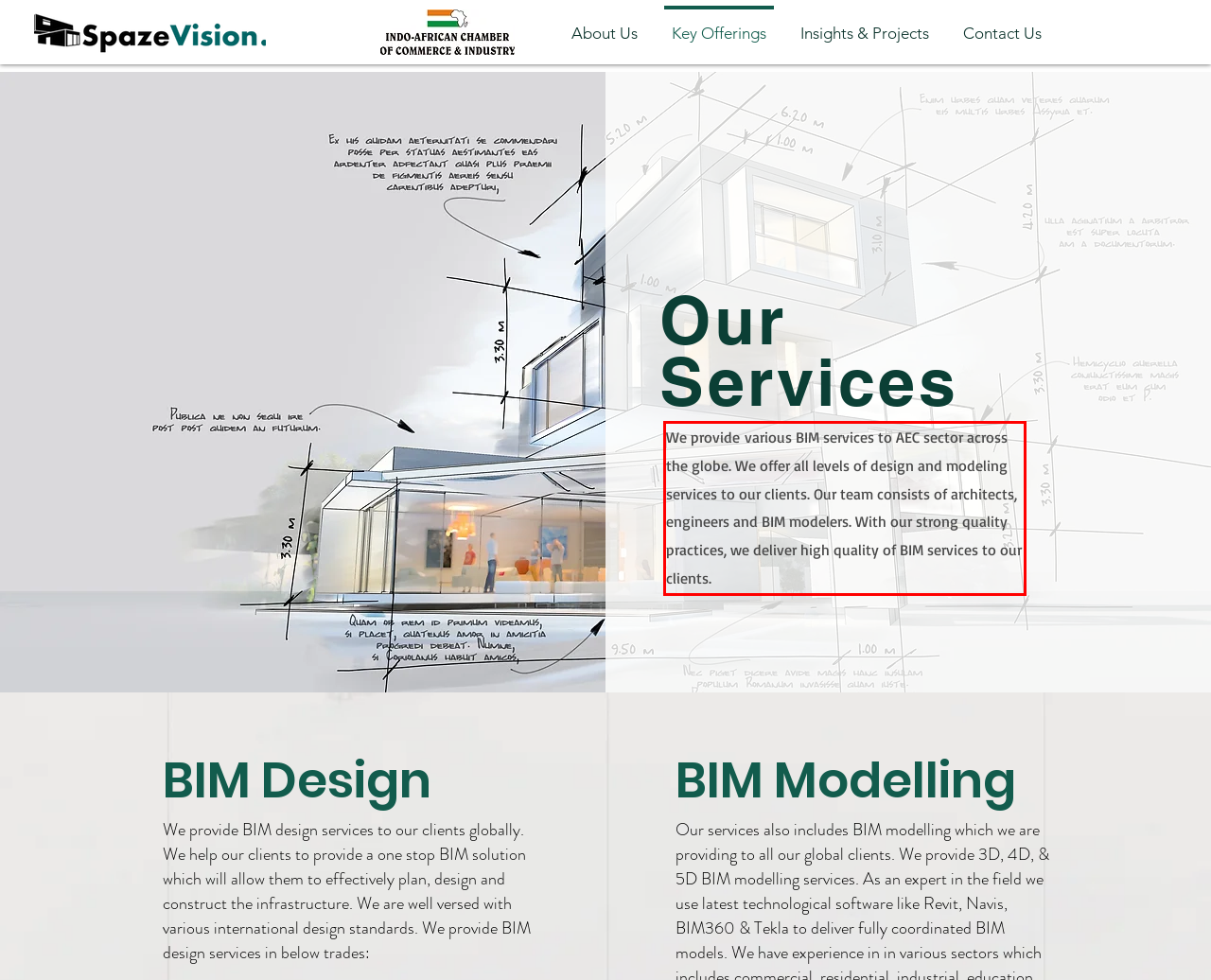Using the provided screenshot, read and generate the text content within the red-bordered area.

We provide various BIM services to AEC sector across the globe. We offer all levels of design and modeling services to our clients. Our team consists of architects, engineers and BIM modelers. With our strong quality practices, we deliver high quality of BIM services to our clients.